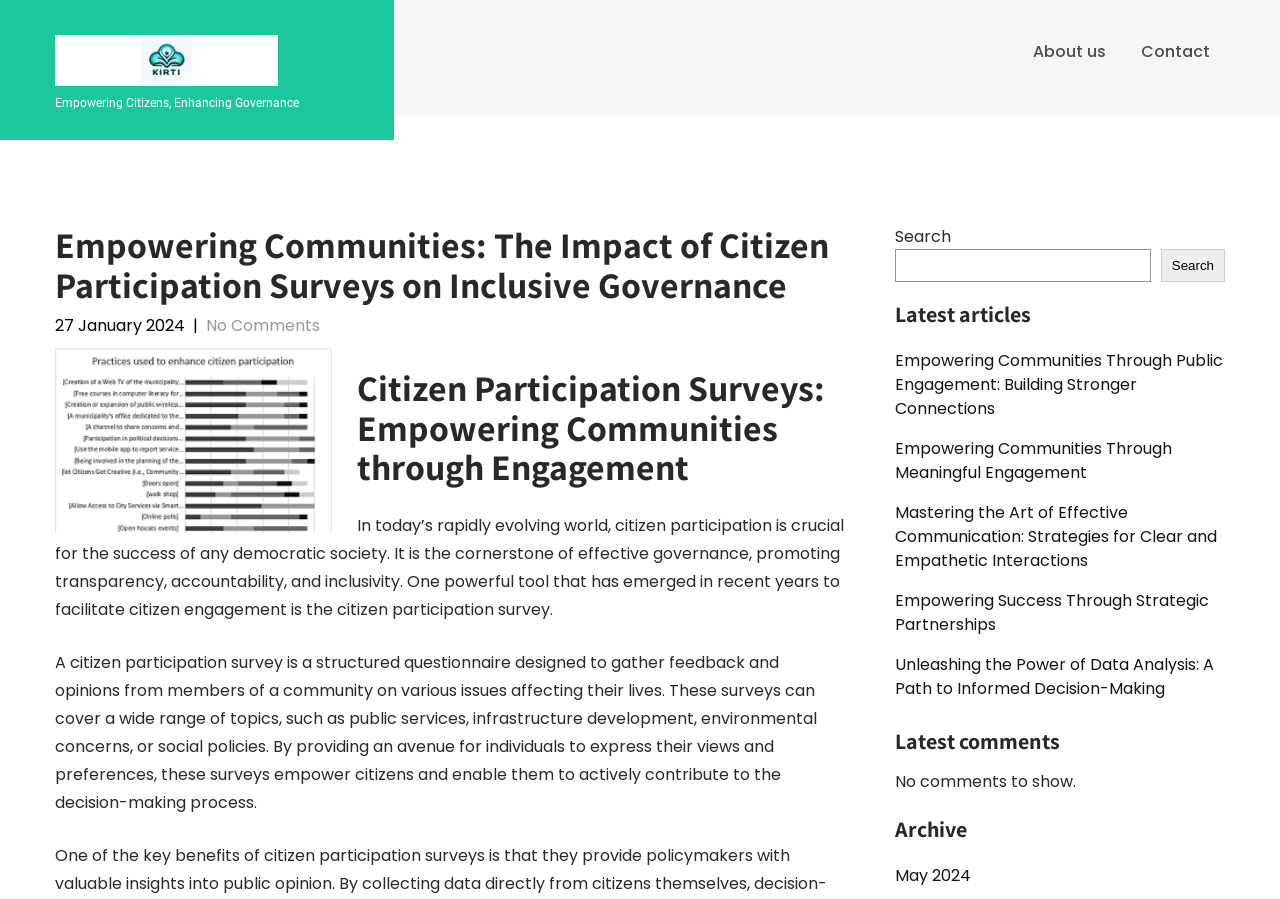Can you show the bounding box coordinates of the region to click on to complete the task described in the instruction: "Go to the about us page"?

[0.796, 0.031, 0.876, 0.085]